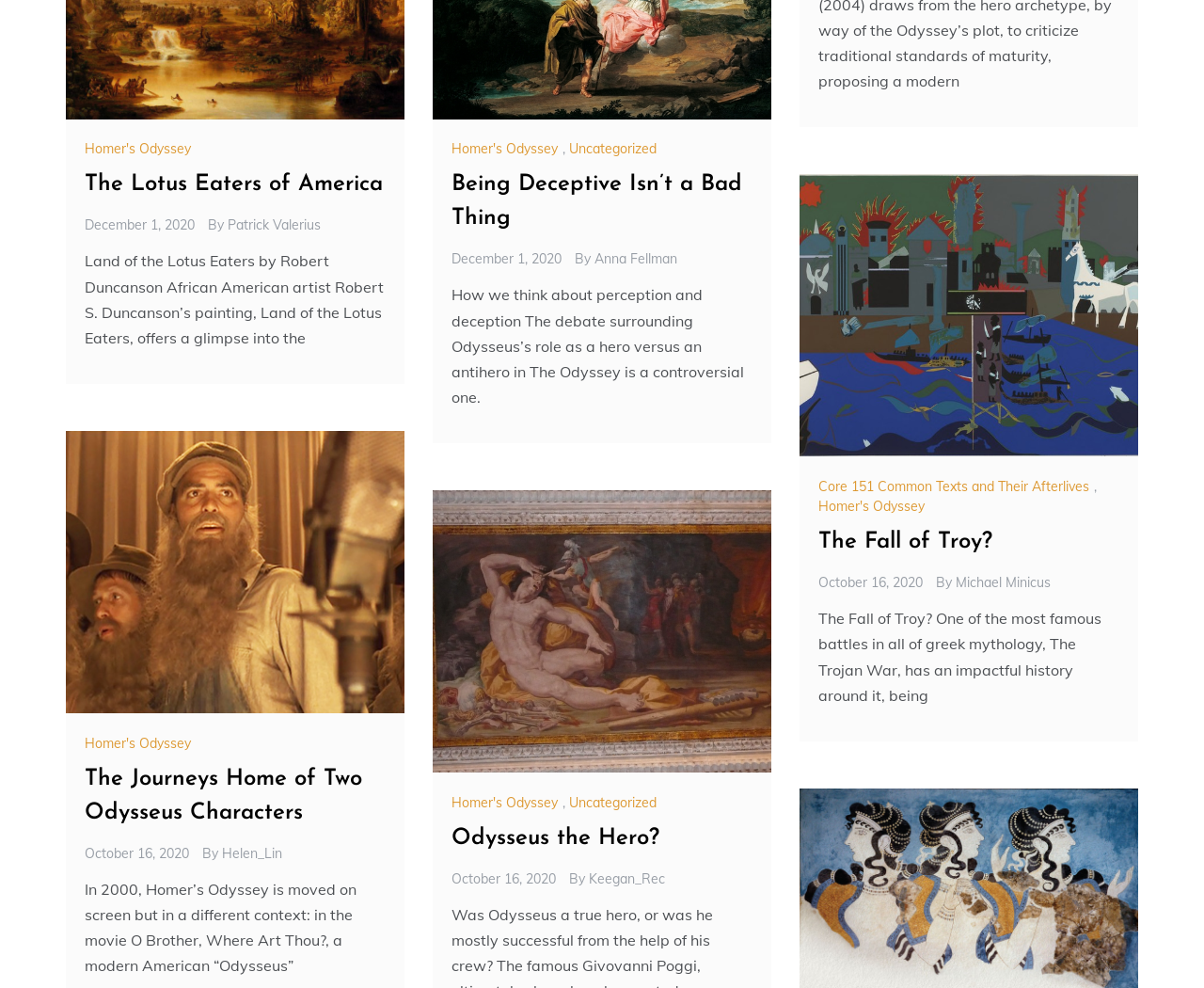What is the date of the article 'The Fall of Troy?'
Answer the question with a single word or phrase derived from the image.

October 16, 2020